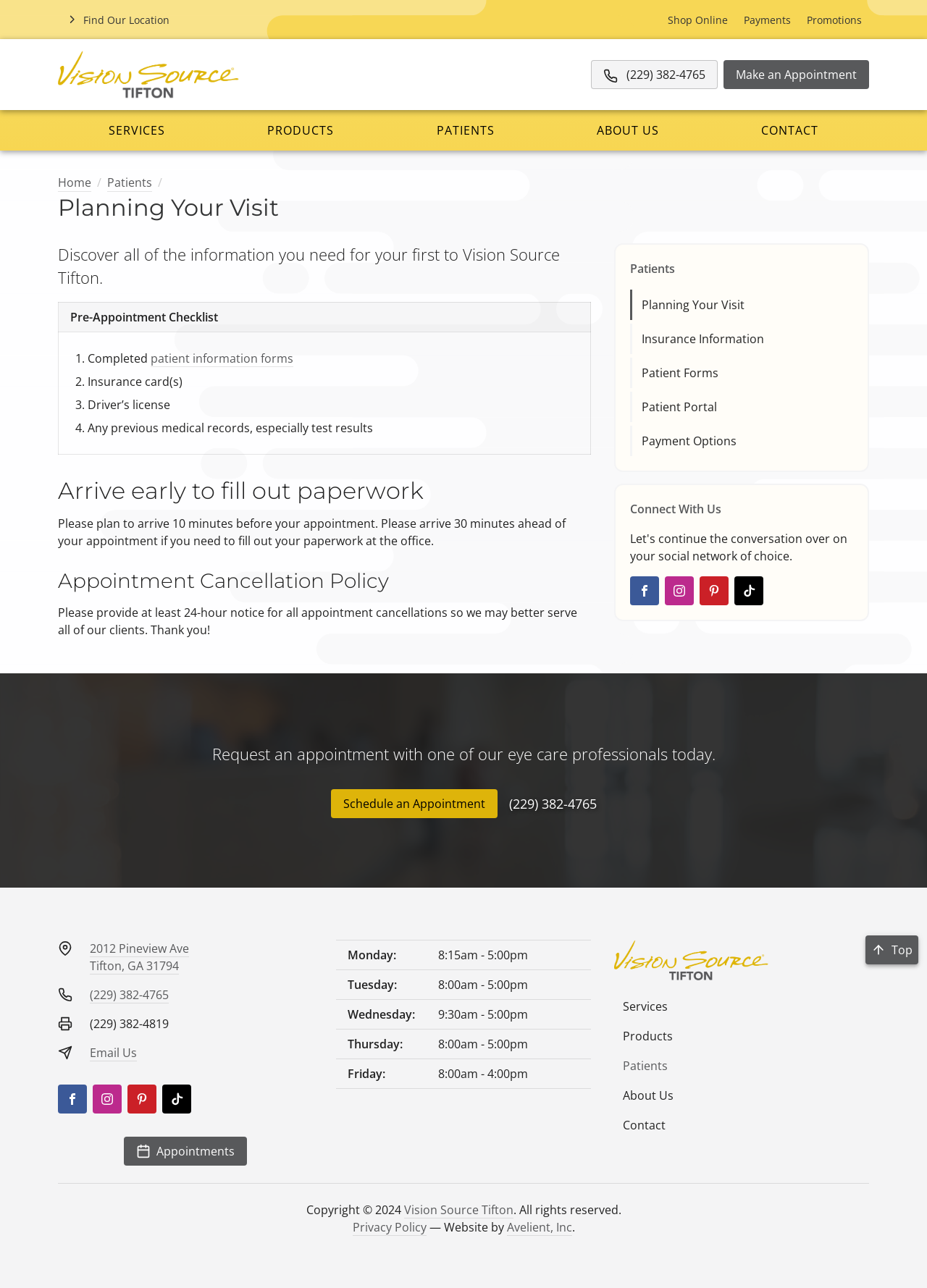Please indicate the bounding box coordinates for the clickable area to complete the following task: "Click on 'Find Our Location'". The coordinates should be specified as four float numbers between 0 and 1, i.e., [left, top, right, bottom].

[0.062, 0.004, 0.191, 0.026]